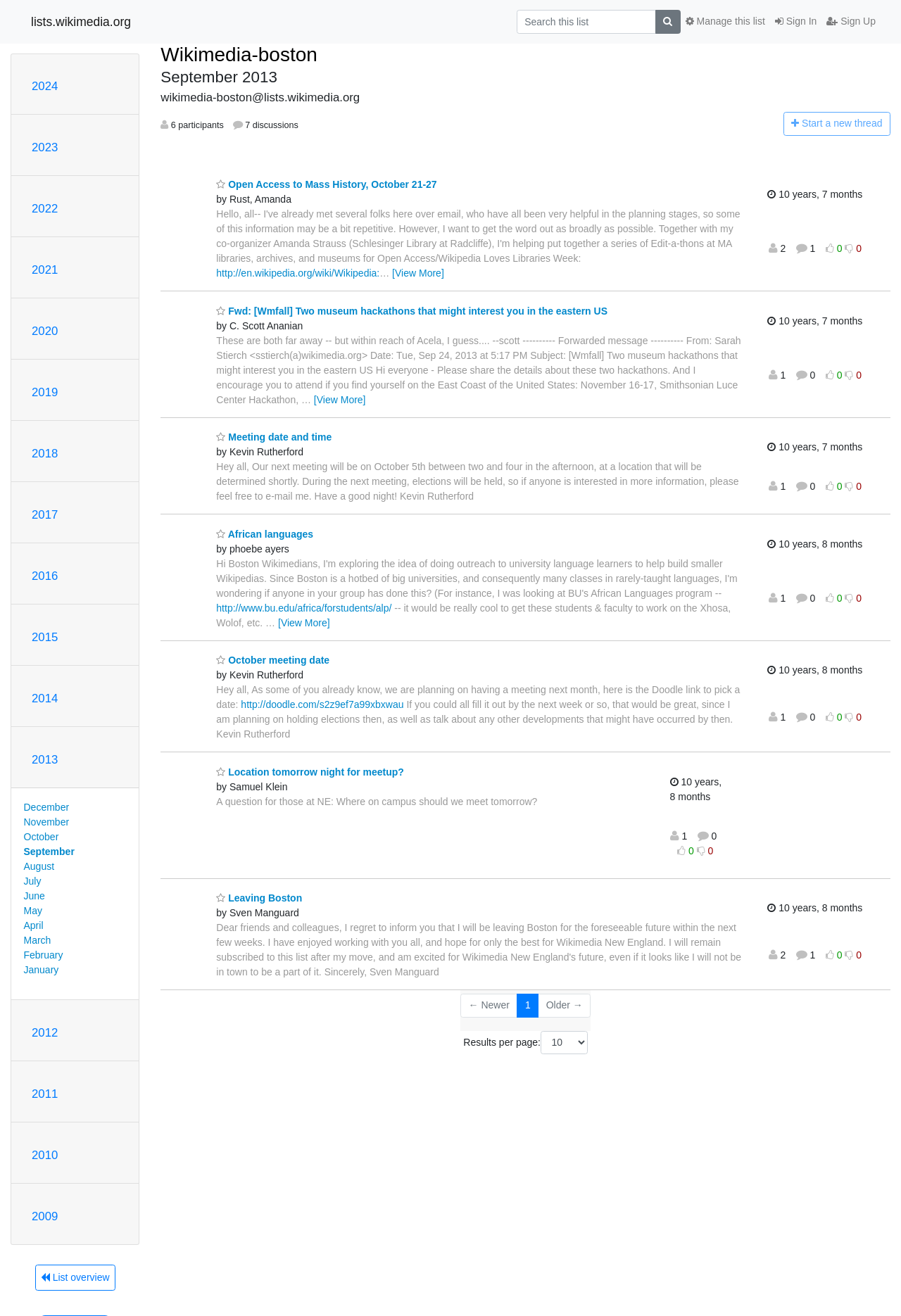Give the bounding box coordinates for the element described as: "Location tomorrow night for meetup?".

[0.24, 0.582, 0.448, 0.591]